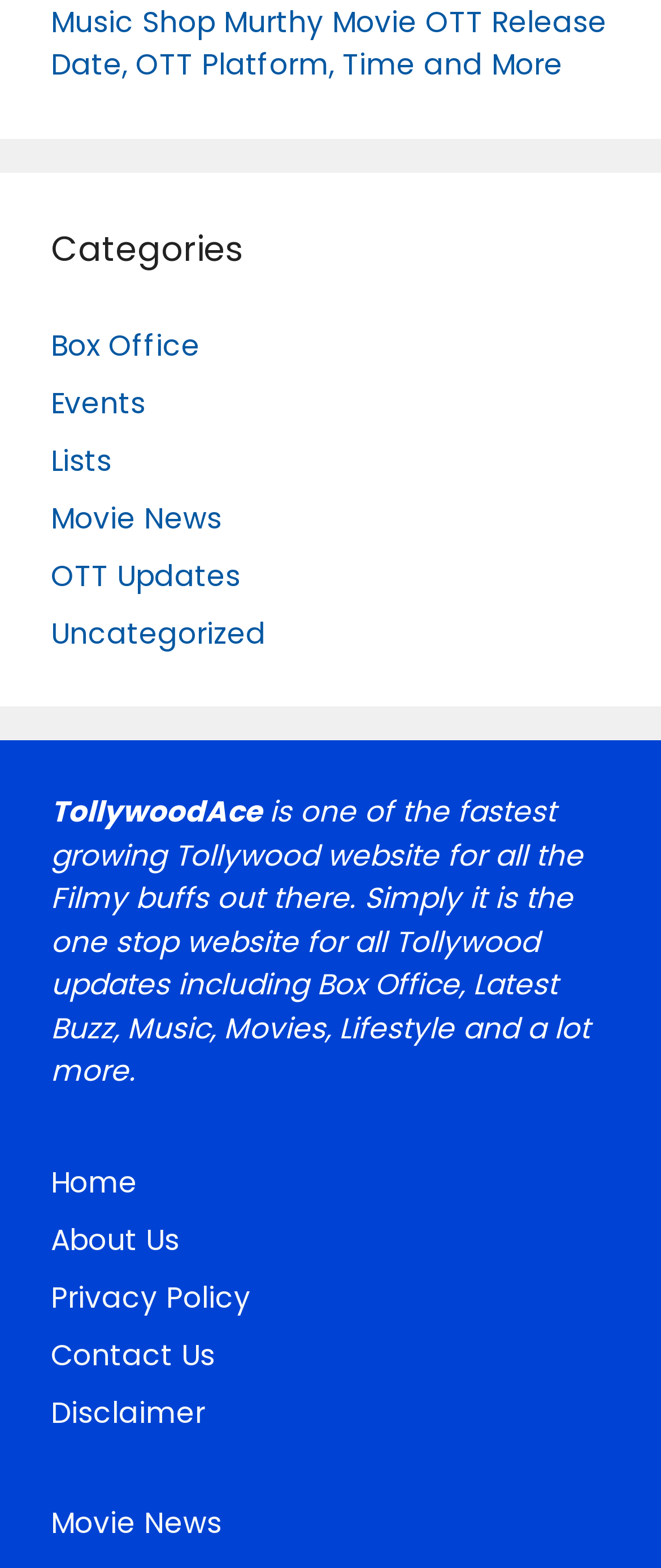Determine the bounding box coordinates of the UI element described below. Use the format (top-left x, top-left y, bottom-right x, bottom-right y) with floating point numbers between 0 and 1: Movie News

[0.077, 0.958, 0.336, 0.984]